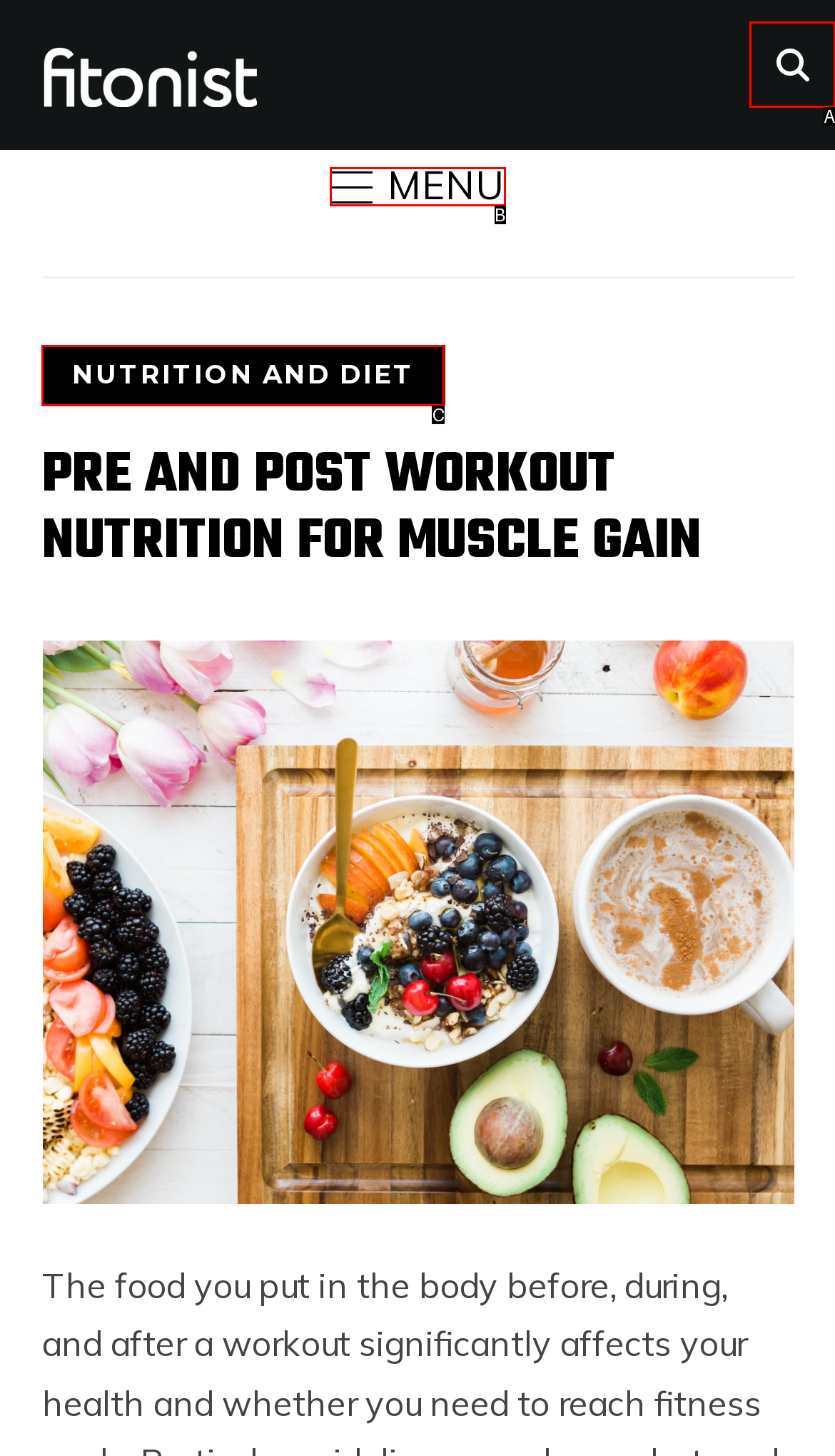Find the HTML element that suits the description: Nutrition and Diet
Indicate your answer with the letter of the matching option from the choices provided.

C